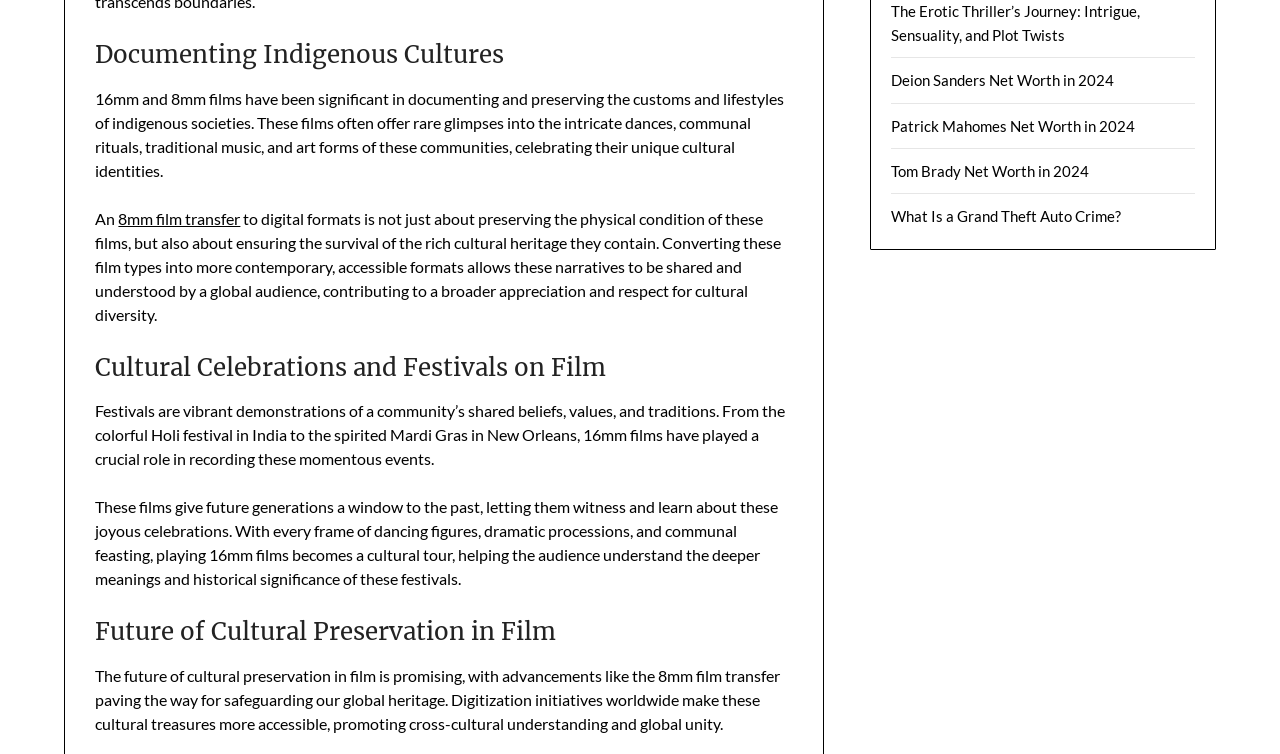Analyze the image and answer the question with as much detail as possible: 
What is the purpose of converting 8mm films to digital formats?

According to the webpage, converting 8mm films to digital formats is not just about preserving the physical condition of these films, but also about ensuring the survival of the rich cultural heritage they contain, allowing these narratives to be shared and understood by a global audience.